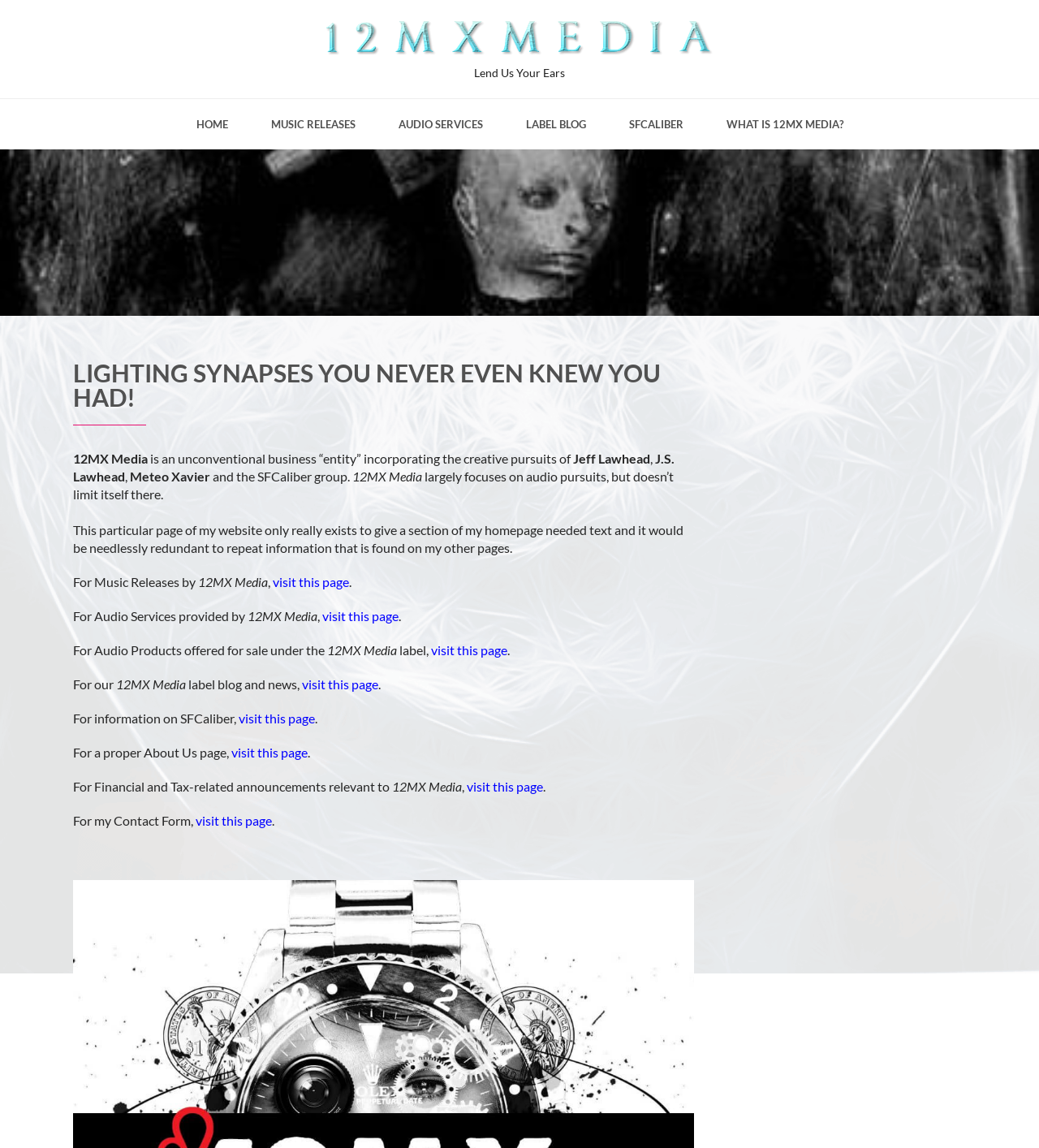Find the bounding box coordinates for the area that must be clicked to perform this action: "Learn more about AUDIO SERVICES".

[0.364, 0.086, 0.484, 0.13]